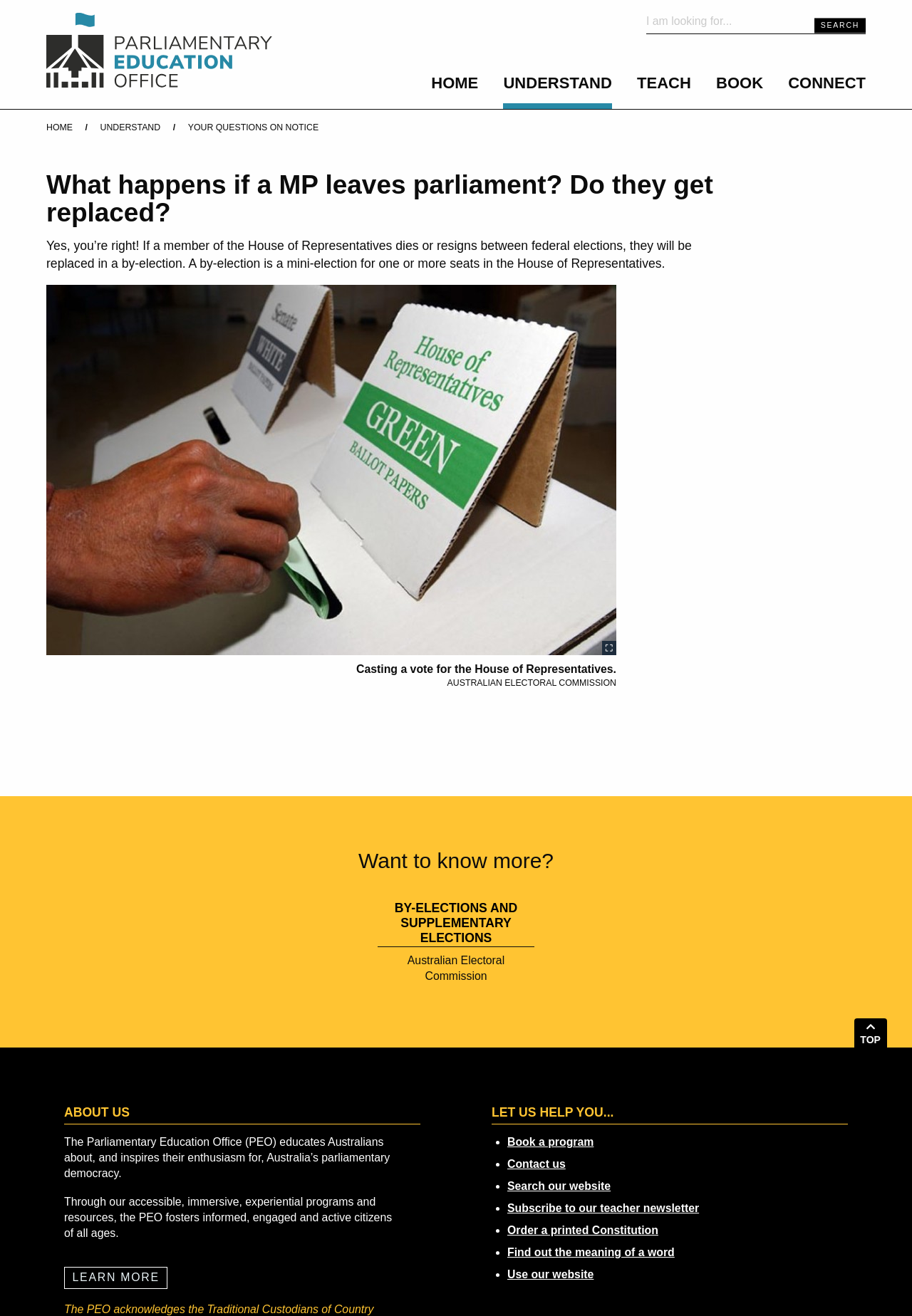Given the following UI element description: "Paul Grant-Costa", find the bounding box coordinates in the webpage screenshot.

None